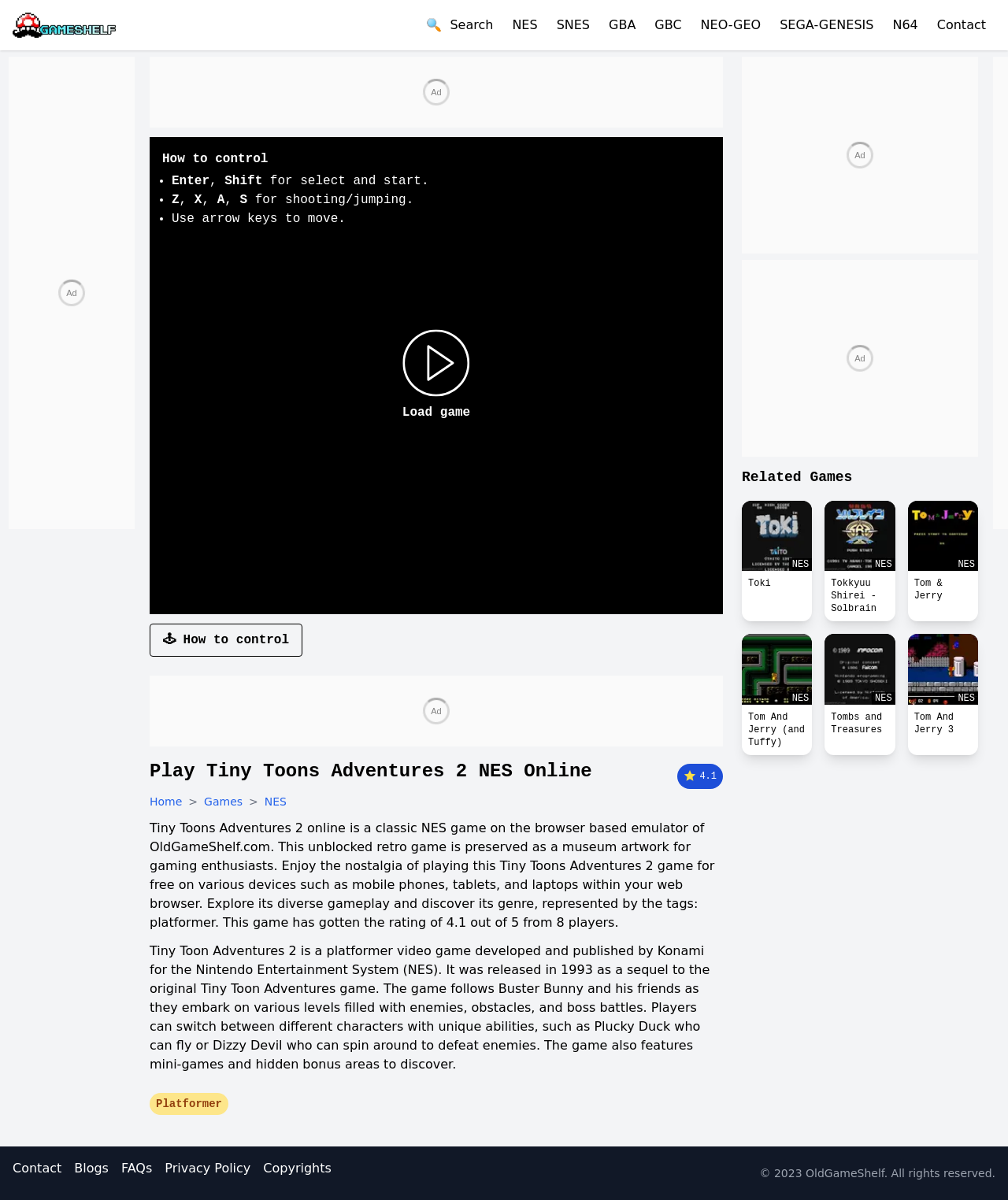Use the details in the image to answer the question thoroughly: 
What is the name of the website that hosts this game?

The name of the website can be found in the text 'Tiny Toons Adventures 2 online is a classic NES game on the browser based emulator of OldGameShelf.com'.